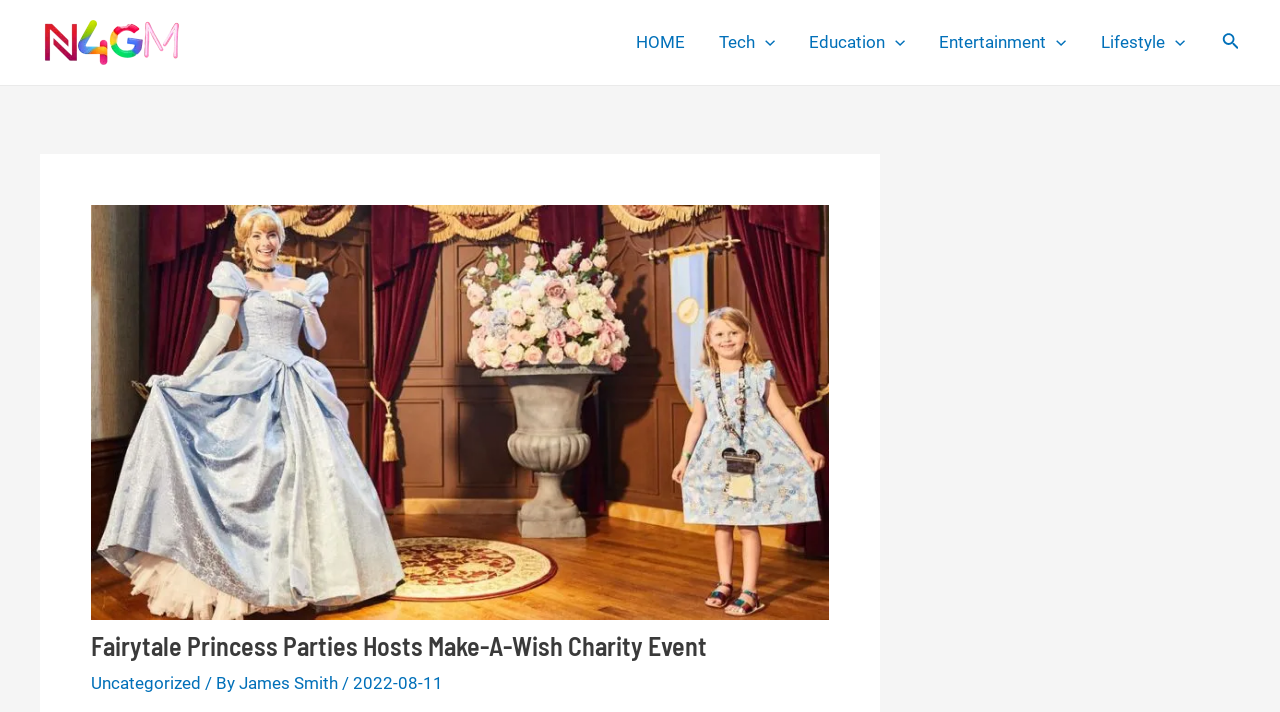How many links are there in the navigation section? Based on the image, give a response in one word or a short phrase.

5